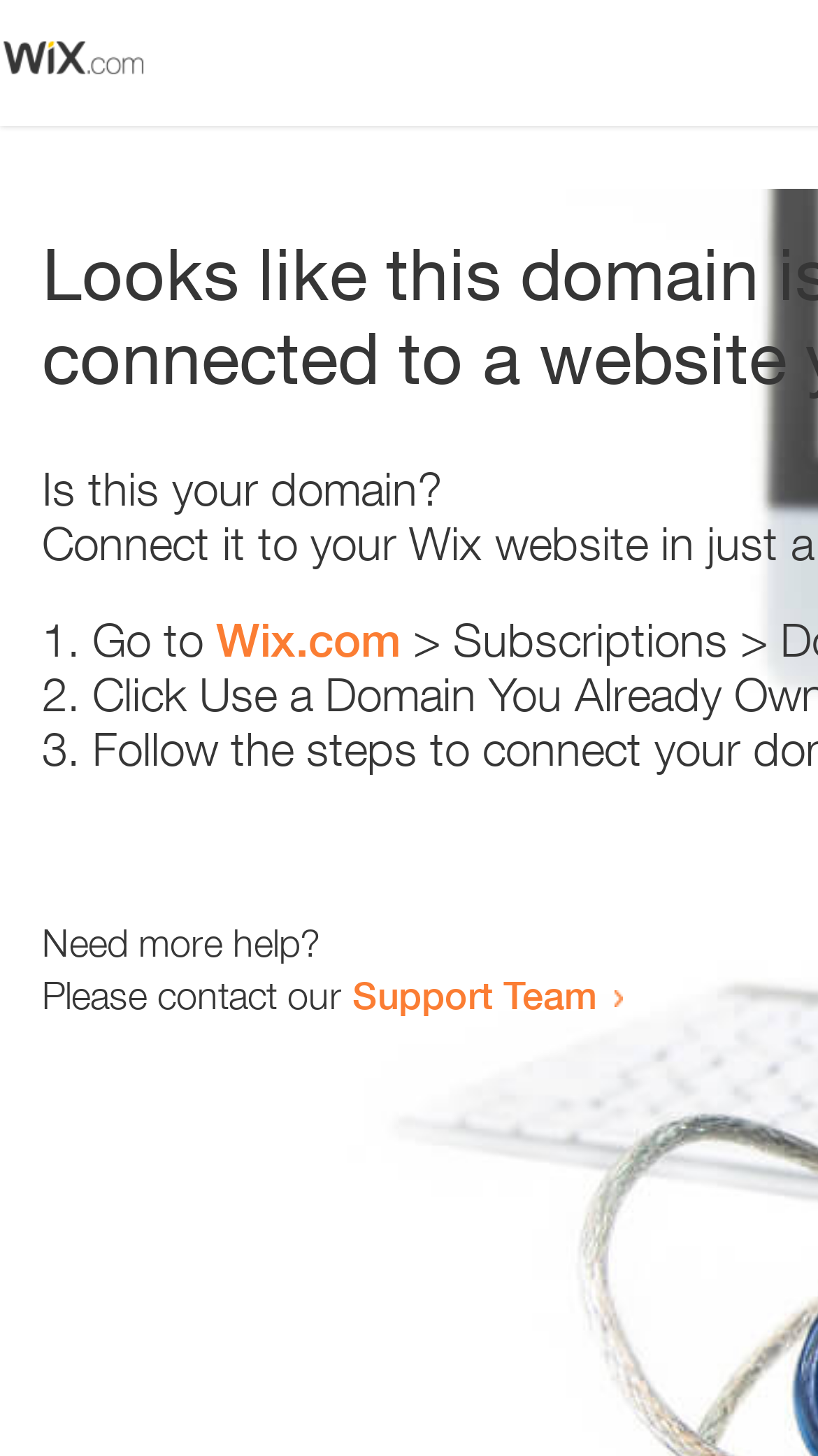What is the text below the third list marker?
Using the visual information, reply with a single word or short phrase.

Need more help?